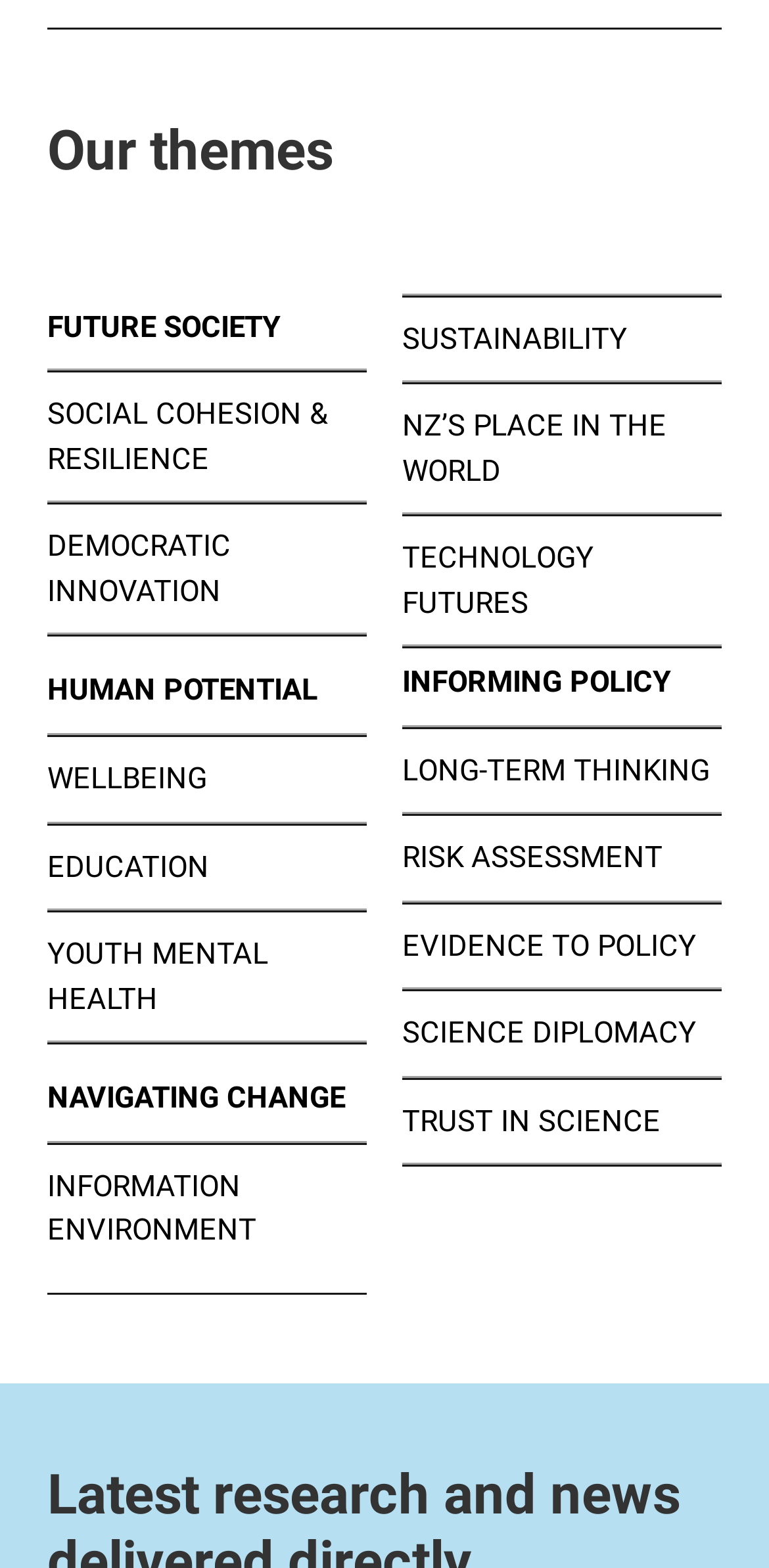Reply to the question with a single word or phrase:
What is the second theme listed?

FUTURE SOCIETY